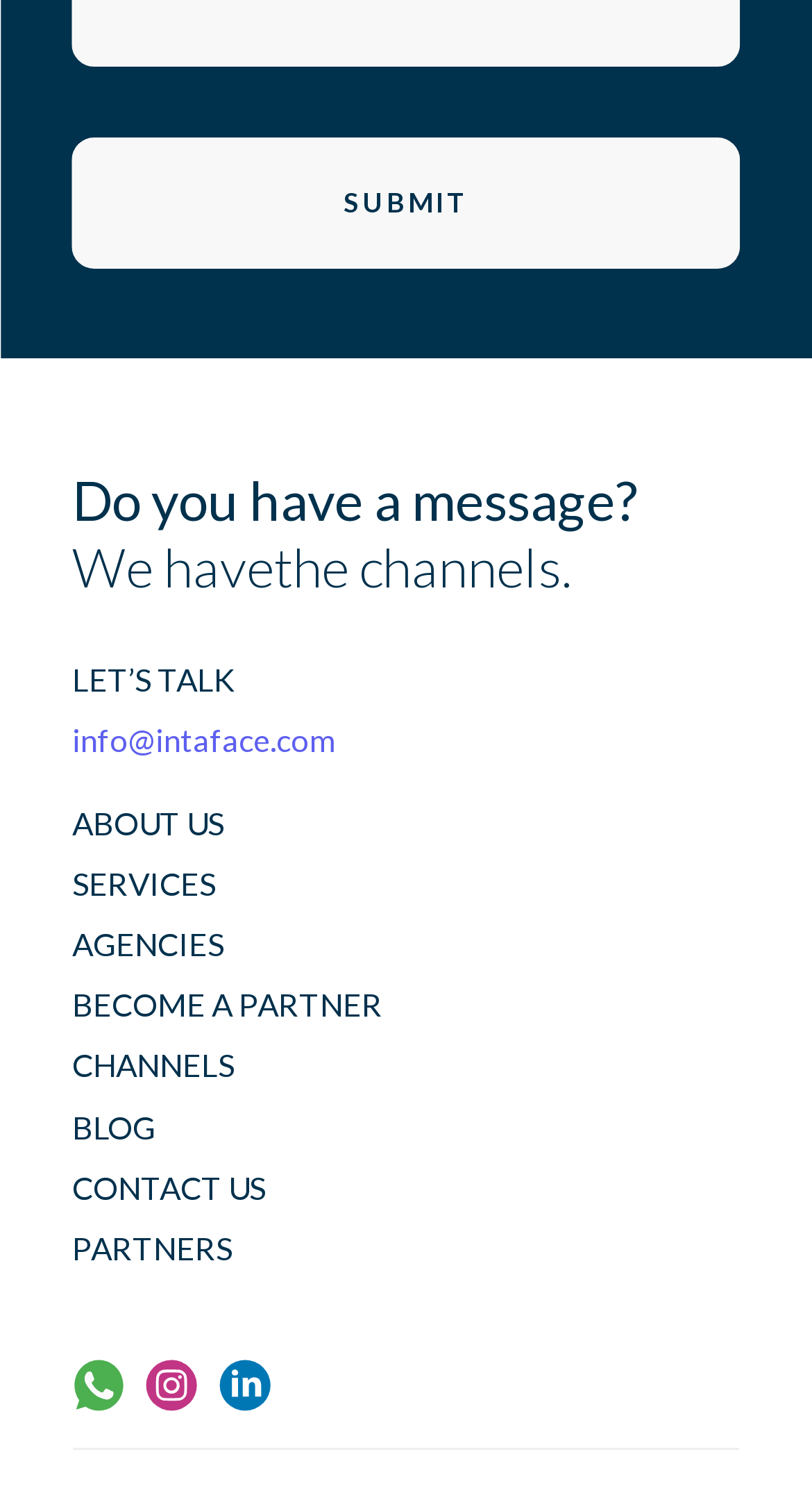Please indicate the bounding box coordinates for the clickable area to complete the following task: "Send an email to 'info@intaface.com'". The coordinates should be specified as four float numbers between 0 and 1, i.e., [left, top, right, bottom].

[0.089, 0.485, 0.409, 0.51]